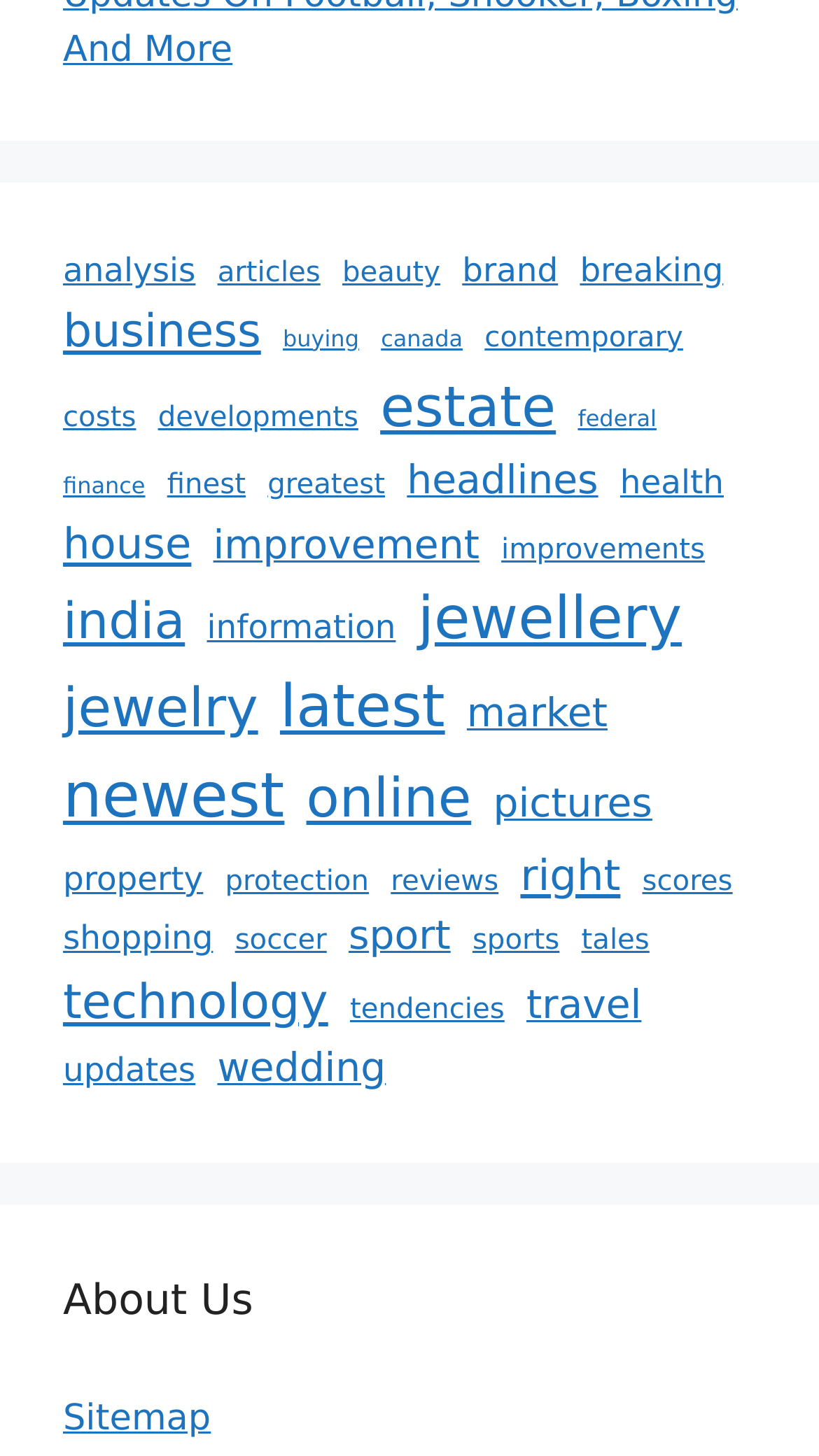Please mark the bounding box coordinates of the area that should be clicked to carry out the instruction: "click on analysis".

[0.077, 0.171, 0.239, 0.204]